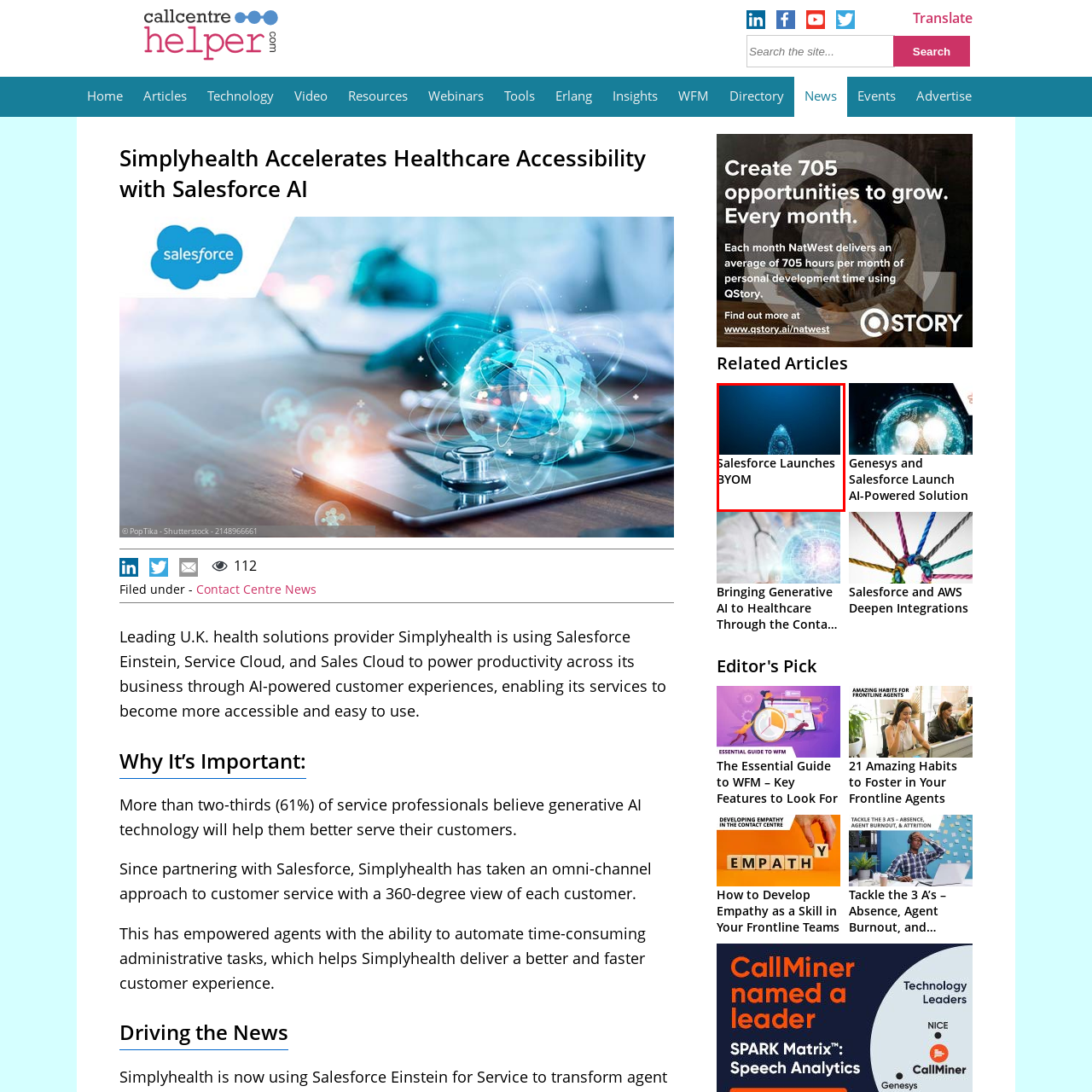Give a detailed account of the scene depicted within the red boundary.

The image features a visually striking graphic representation of a rocket, symbolizing innovation and forward momentum, set against a deep blue background. Accompanying the image is the title "Salesforce Launches BYOM," hinting at a new initiative or product release by Salesforce that emphasizes bringing your own model (BYOM) approach. This concept suggests a focus on customization and adaptability in technology solutions, aligned with modern business needs. The imagery reinforces themes of technological advancement and the transformative power of Salesforce's offerings in the marketplace.